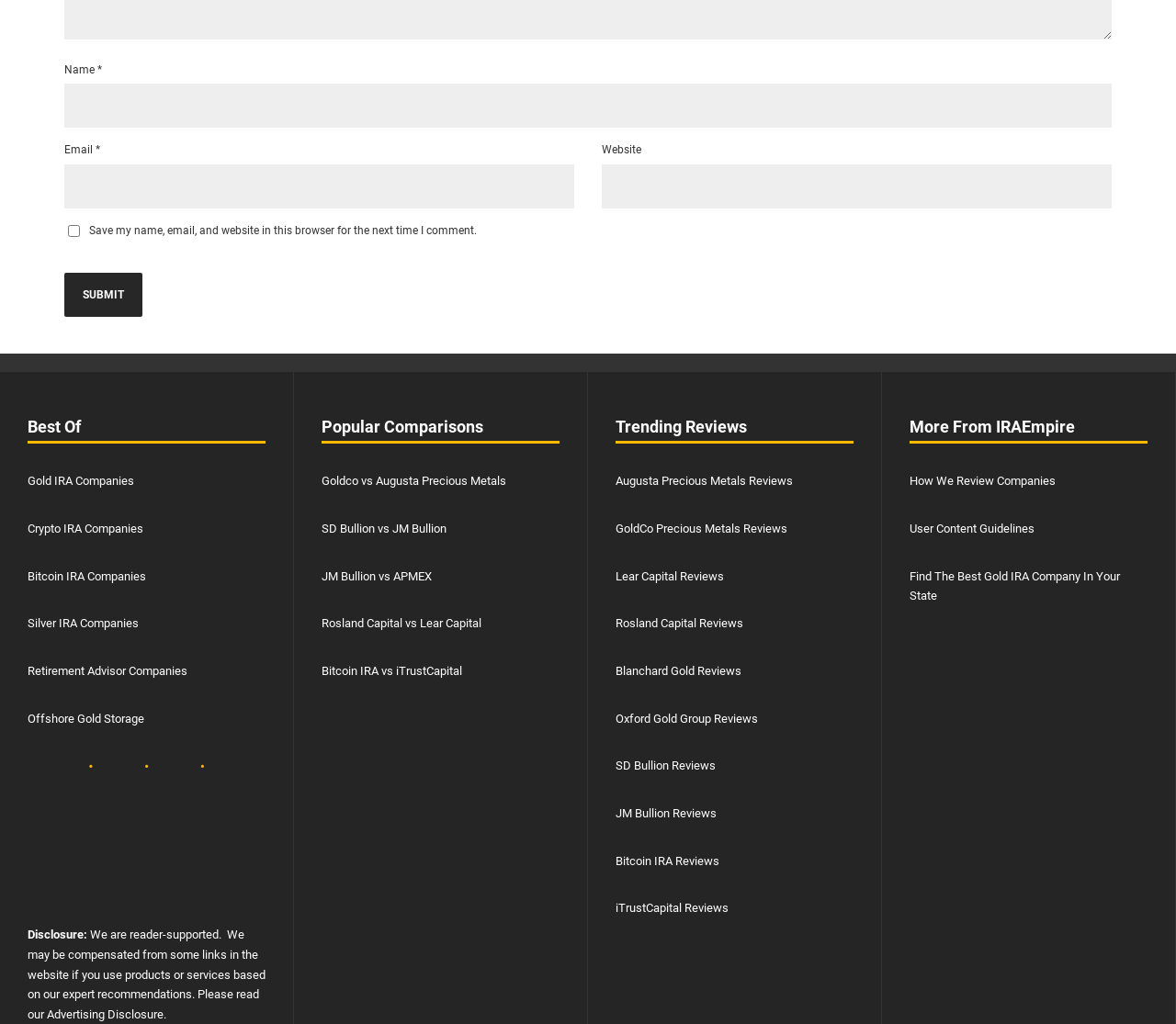Locate the bounding box coordinates of the element to click to perform the following action: 'Click the 'Events' link in the main menu'. The coordinates should be given as four float values between 0 and 1, in the form of [left, top, right, bottom].

None